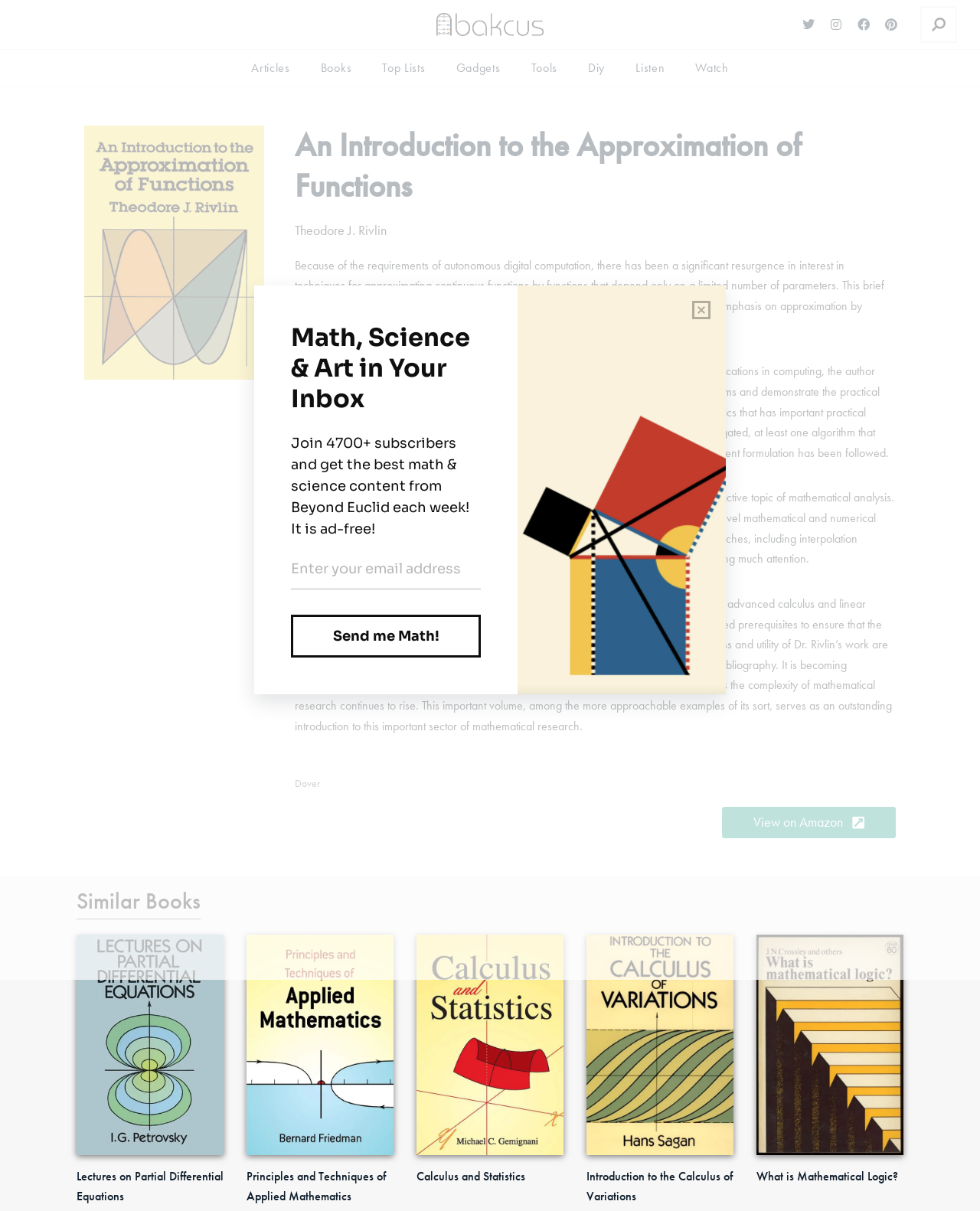Identify and extract the main heading from the webpage.

An Introduction to the Approximation of Functions